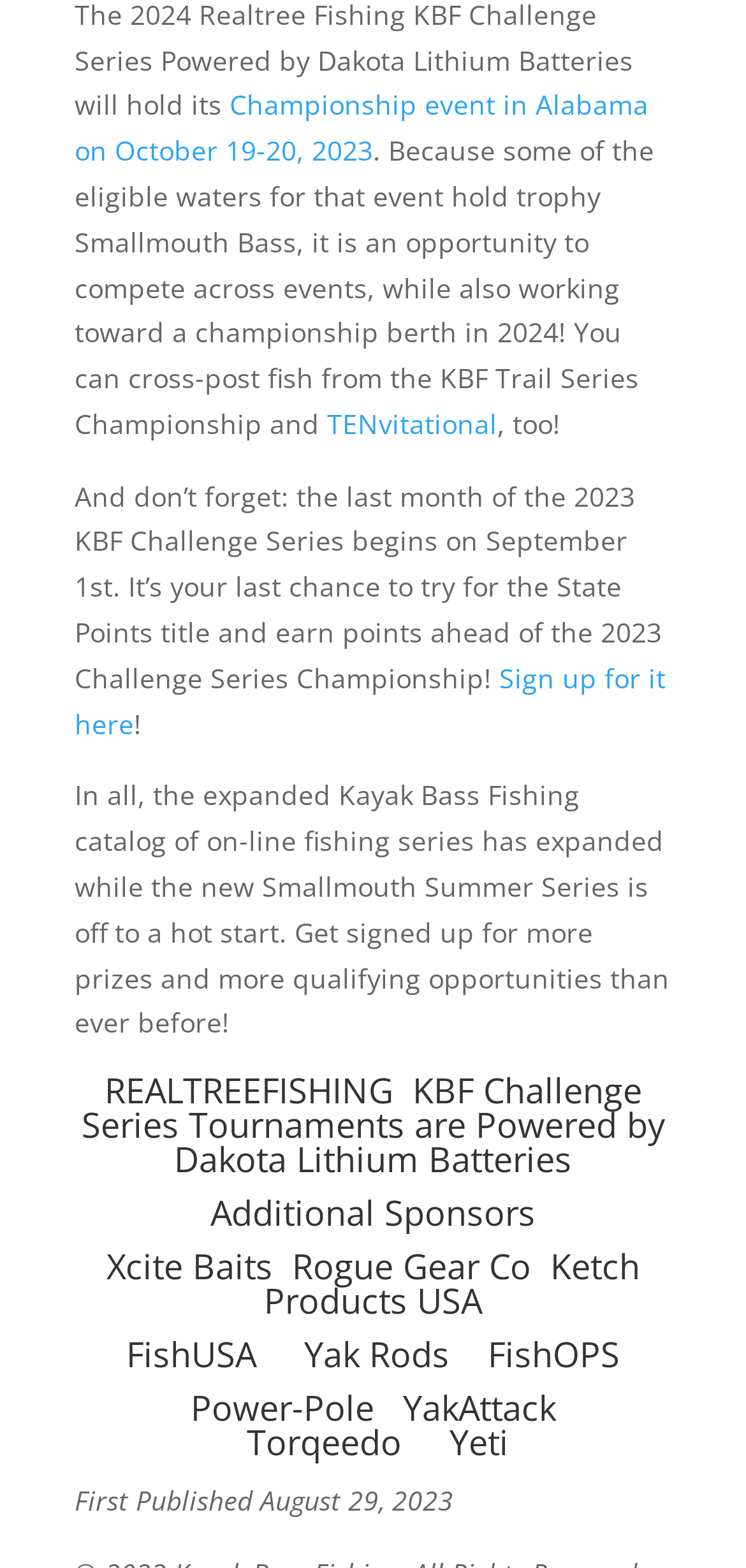Using the elements shown in the image, answer the question comprehensively: What is the last month of the 2023 KBF Challenge Series?

The answer can be found in the StaticText element which says 'And don’t forget: the last month of the 2023 KBF Challenge Series begins on September 1st.'.